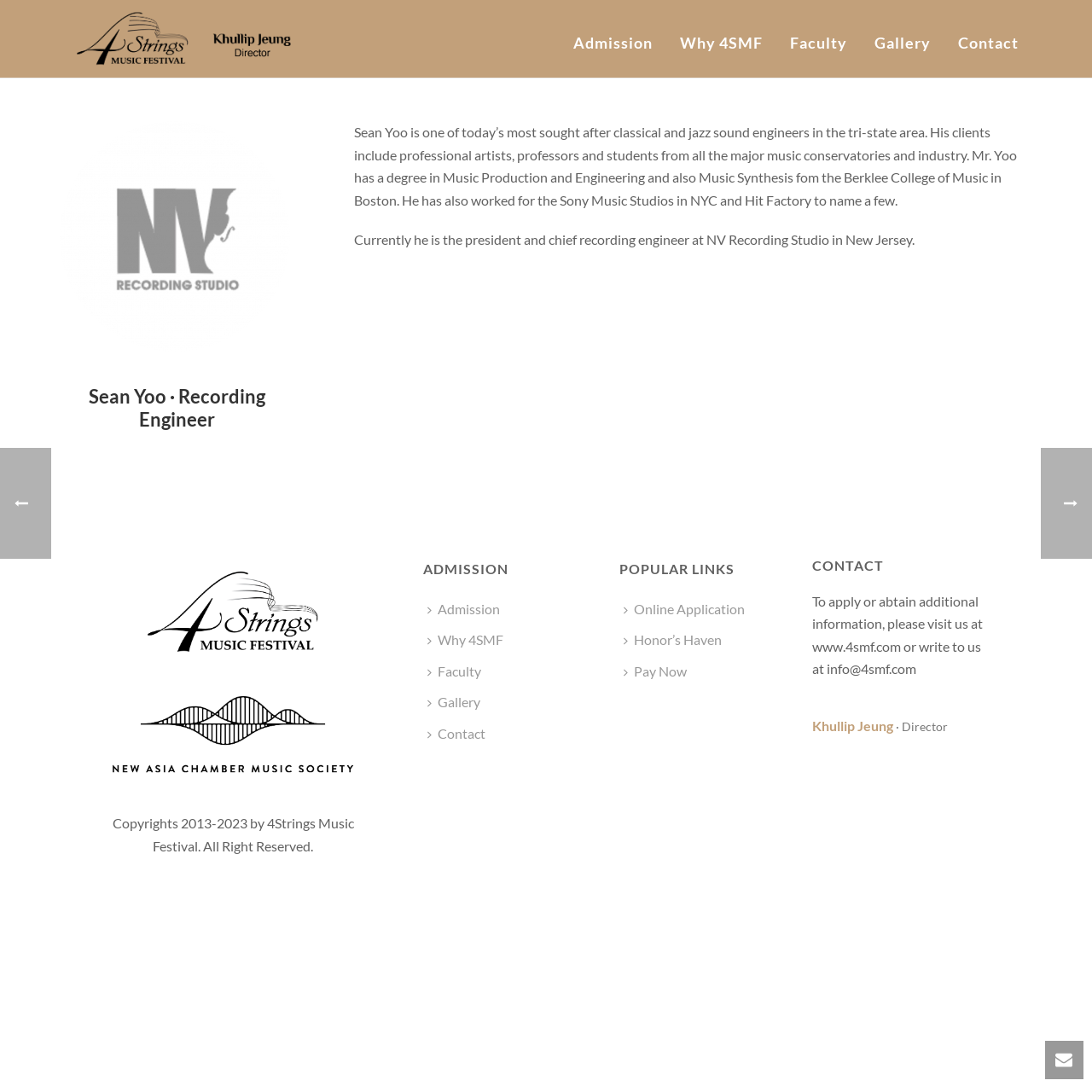What is Sean Yoo's profession?
From the details in the image, provide a complete and detailed answer to the question.

Based on the webpage, Sean Yoo is described as 'one of today’s most sought after classical and jazz sound engineers in the tri-state area', which indicates that his profession is a recording engineer.